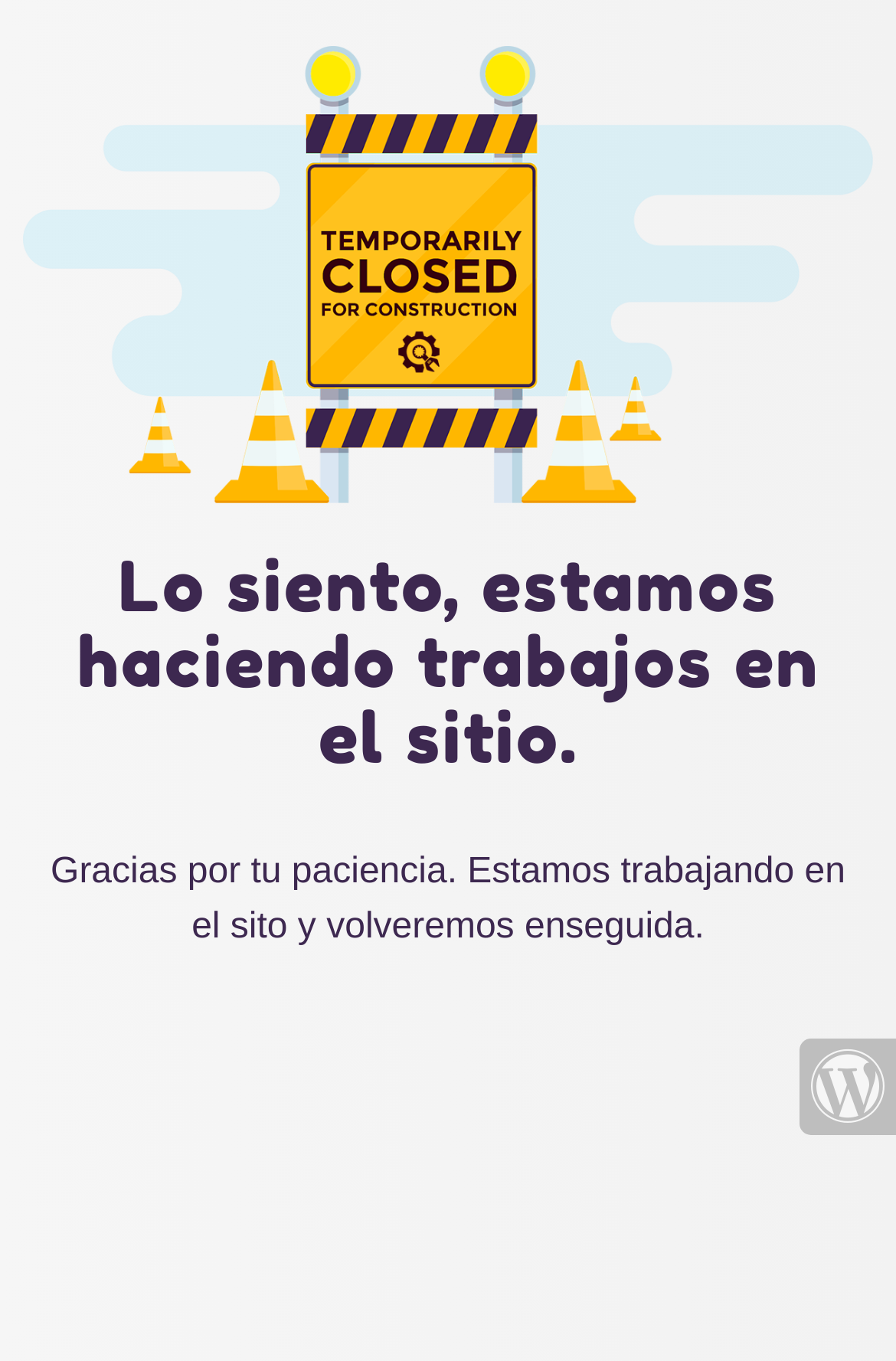Locate the primary headline on the webpage and provide its text.

Lo siento, estamos haciendo trabajos en el sitio.